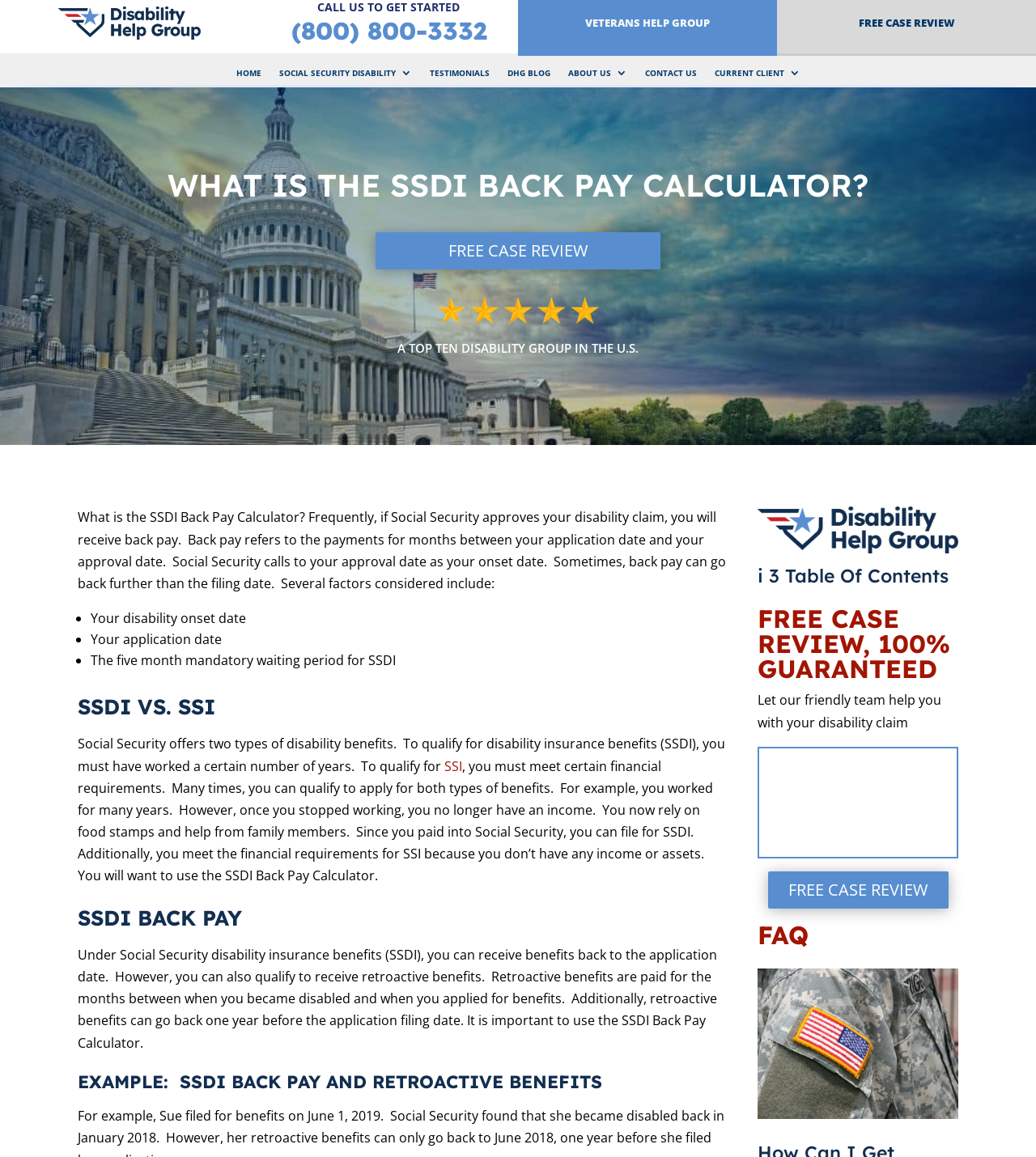What are the two types of disability benefits offered by Social Security?
Examine the screenshot and reply with a single word or phrase.

SSDI and SSI